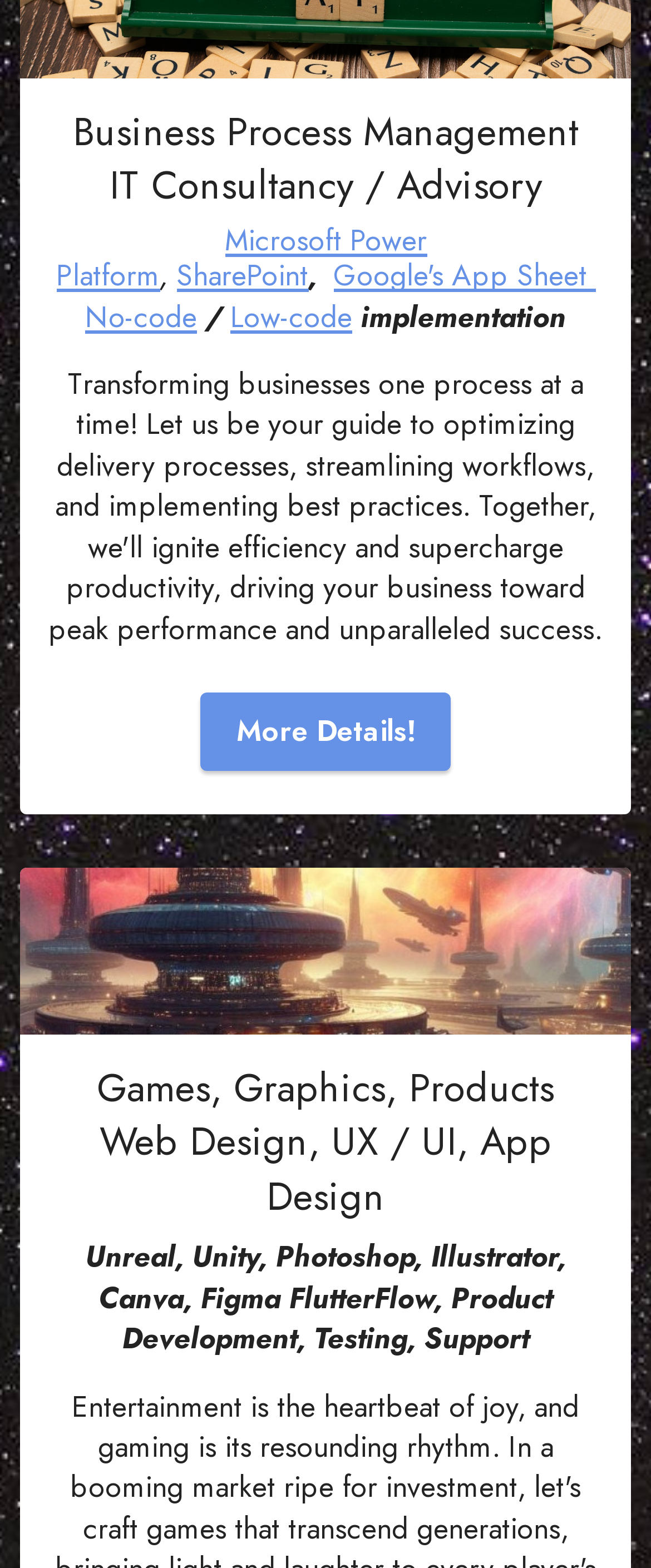Determine the bounding box of the UI element mentioned here: "Low-code". The coordinates must be in the format [left, top, right, bottom] with values ranging from 0 to 1.

[0.354, 0.188, 0.541, 0.216]